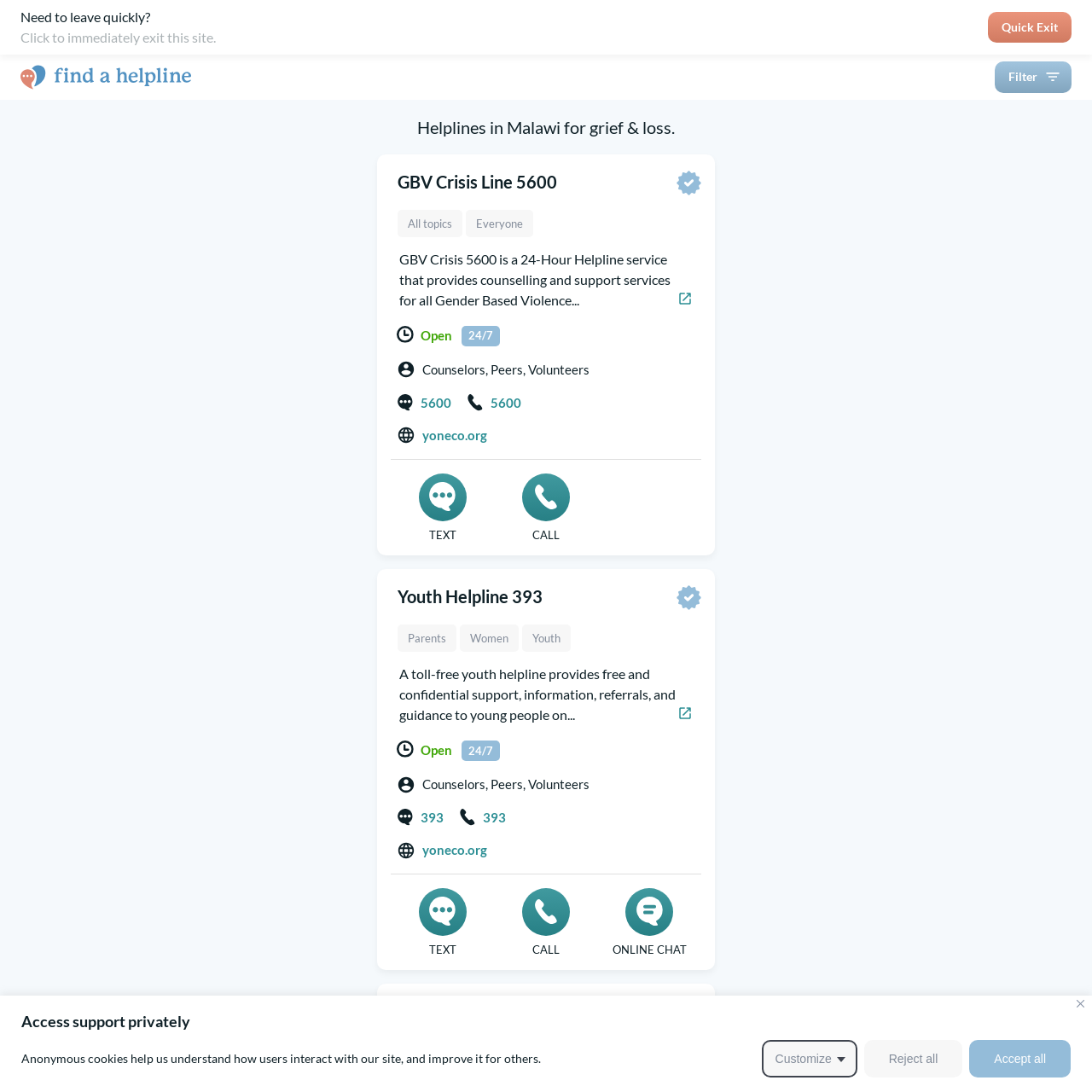What is the common topic among the listed helplines?
Answer the question in as much detail as possible.

The common topic among the listed helplines is grief and loss, as indicated by the heading 'Helplines in Malawi for grief & loss.' and the presence of multiple helplines related to this topic.